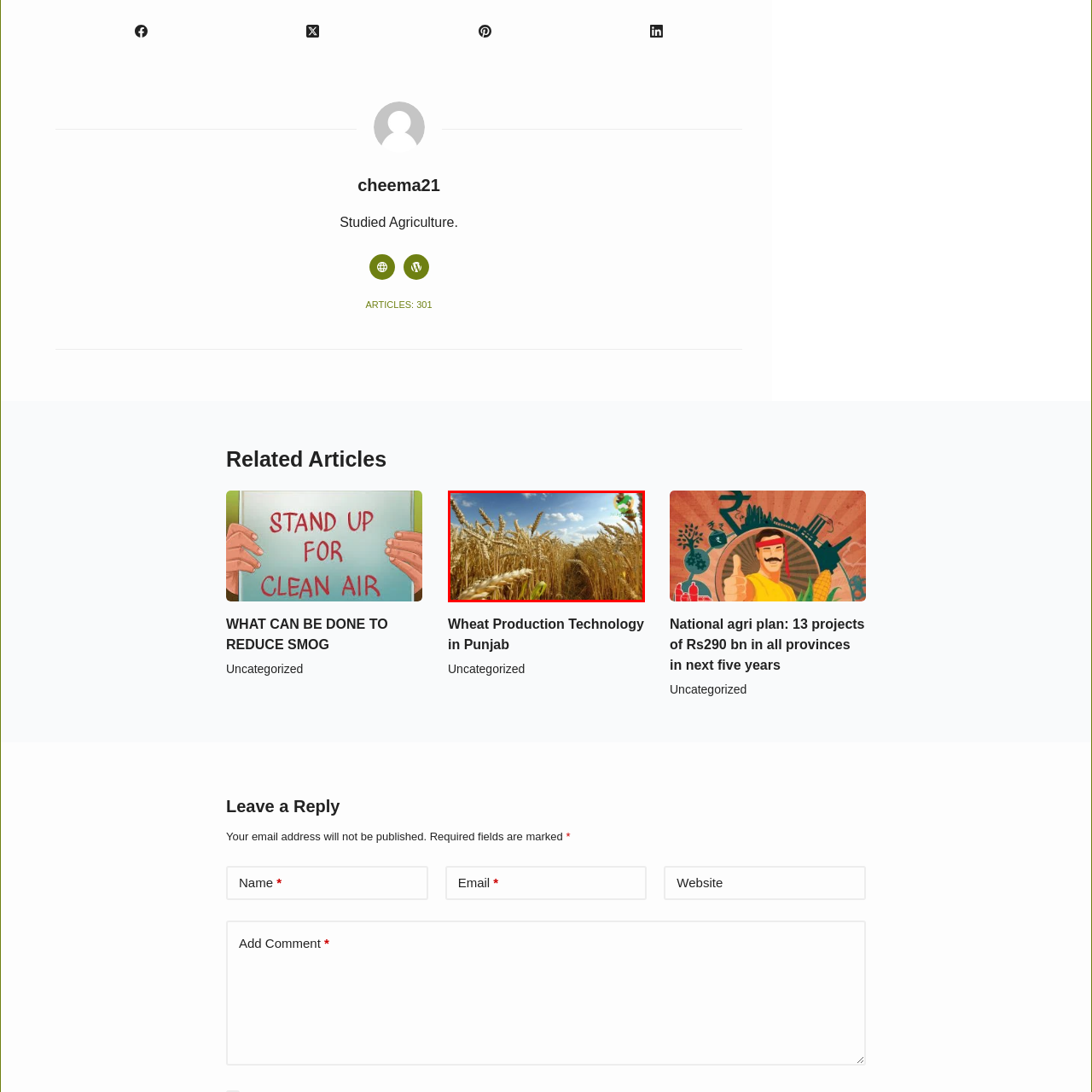Observe the image inside the red bounding box and answer briefly using a single word or phrase: What is the condition of the wheat stalks?

Plump and ripe